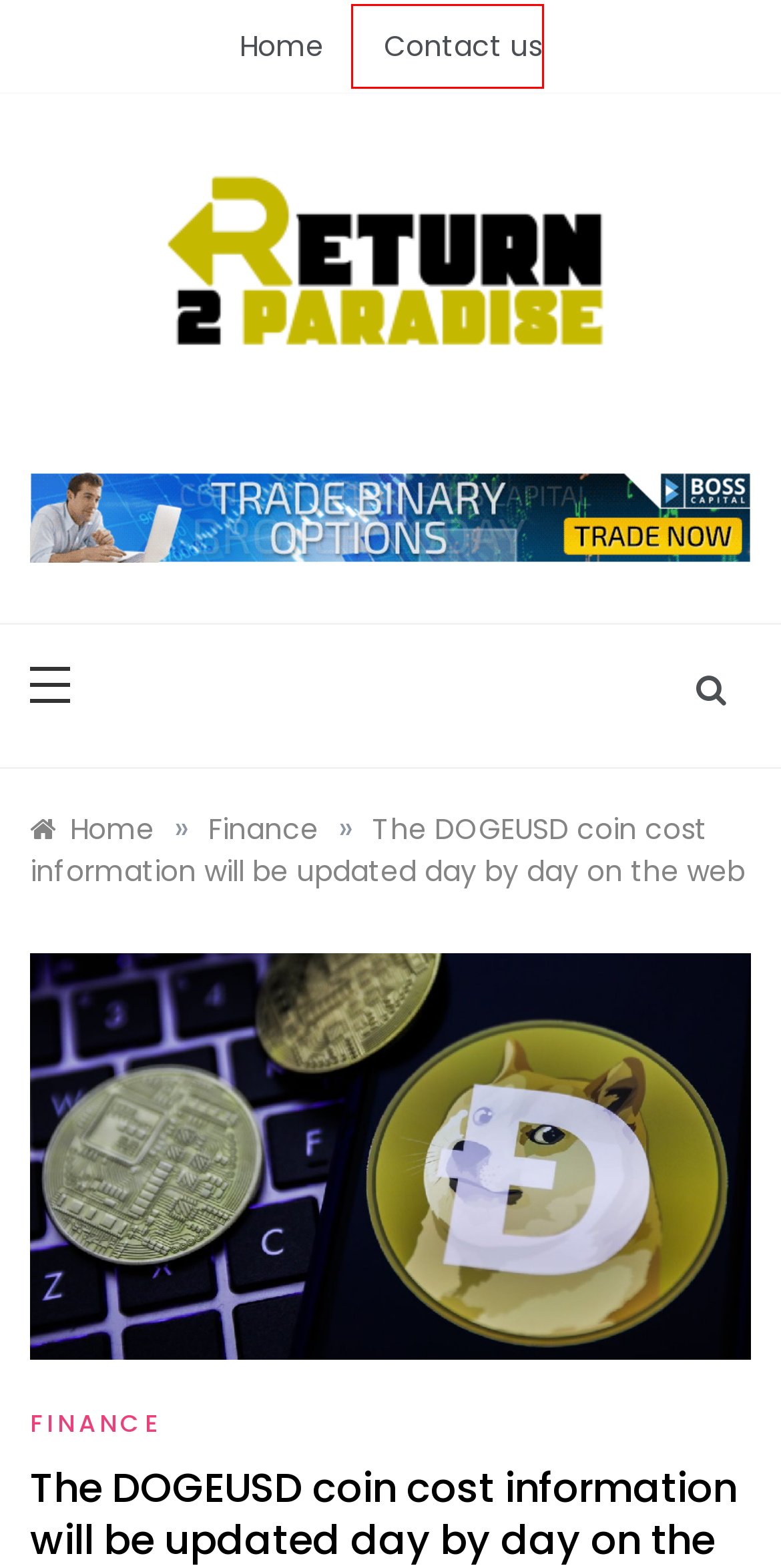You are provided with a screenshot of a webpage highlighting a UI element with a red bounding box. Choose the most suitable webpage description that matches the new page after clicking the element in the bounding box. Here are the candidates:
A. Sports Archives - Return 2 Paradise
B. Contact us - Return 2 Paradise
C. Essential SEO Tips to Rank on Top of Google's Search Results - Return 2 Paradise
D. Return 2 Paradise - General Blog
E. Casino Archives - Return 2 Paradise
F. Finance Archives - Return 2 Paradise
G. Charity Archives - Return 2 Paradise
H. 6- Ways to Protect Water Damage - Return 2 Paradise

B